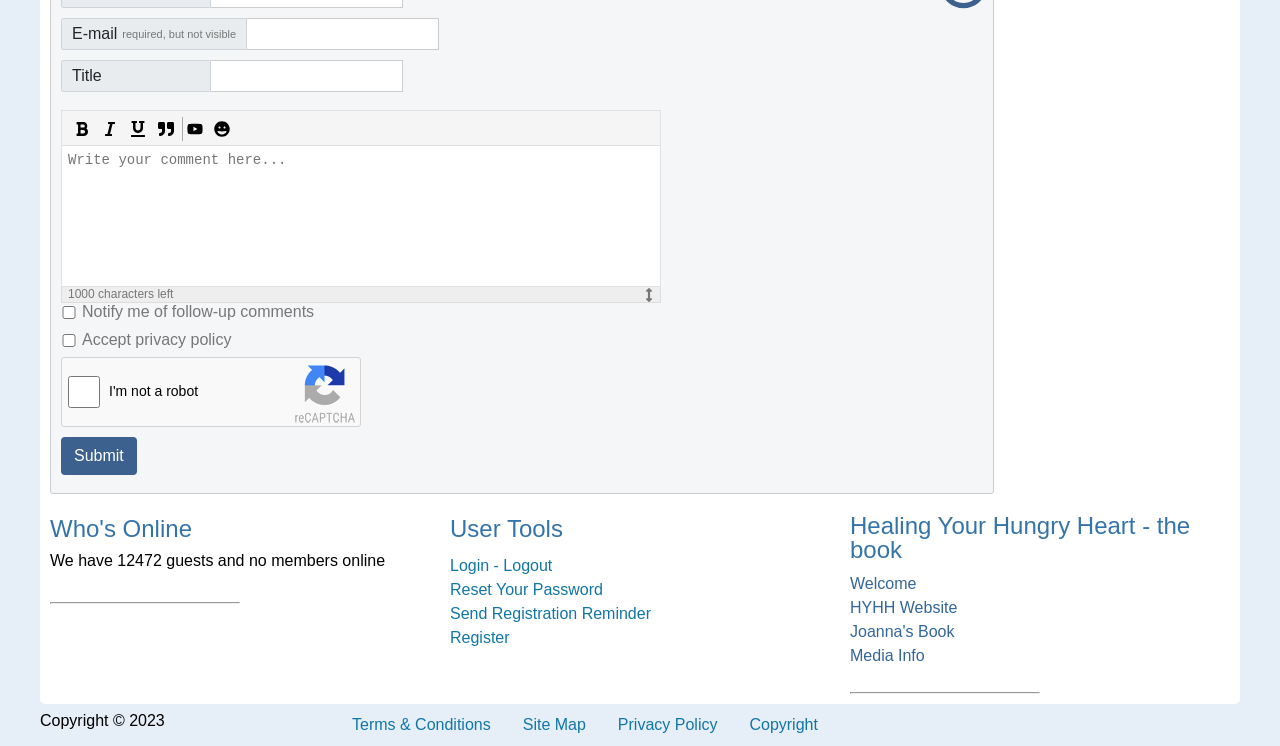Please identify the bounding box coordinates of the element that needs to be clicked to execute the following command: "Share this page on facebook". Provide the bounding box using four float numbers between 0 and 1, formatted as [left, top, right, bottom].

None